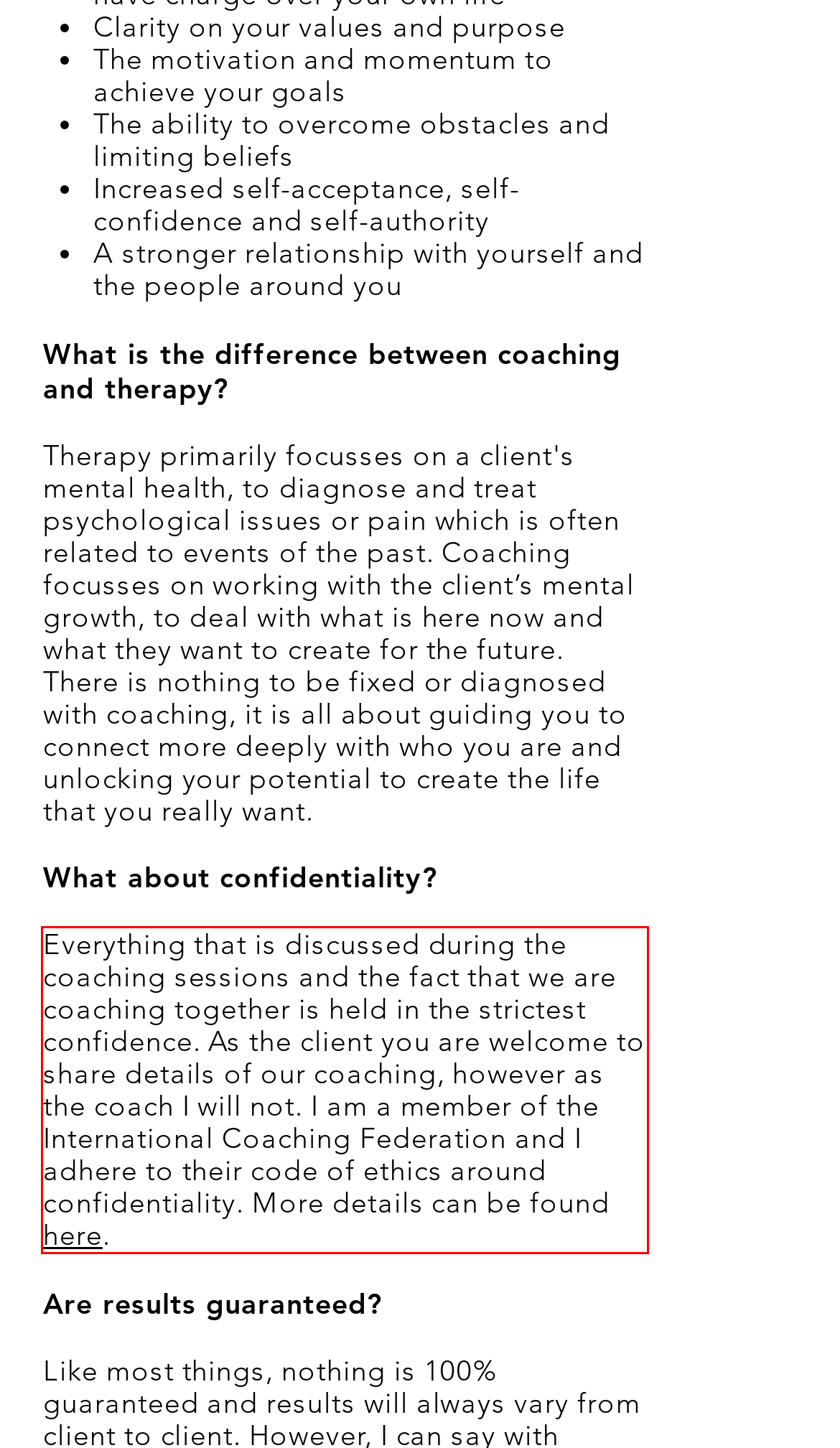Given a screenshot of a webpage, locate the red bounding box and extract the text it encloses.

Everything that is discussed during the coaching sessions and the fact that we are coaching together is held in the strictest confidence. As the client you are welcome to share details of our coaching, however as the coach I will not. I am a member of the International Coaching Federation and I adhere to their code of ethics around confidentiality. More details can be found here.